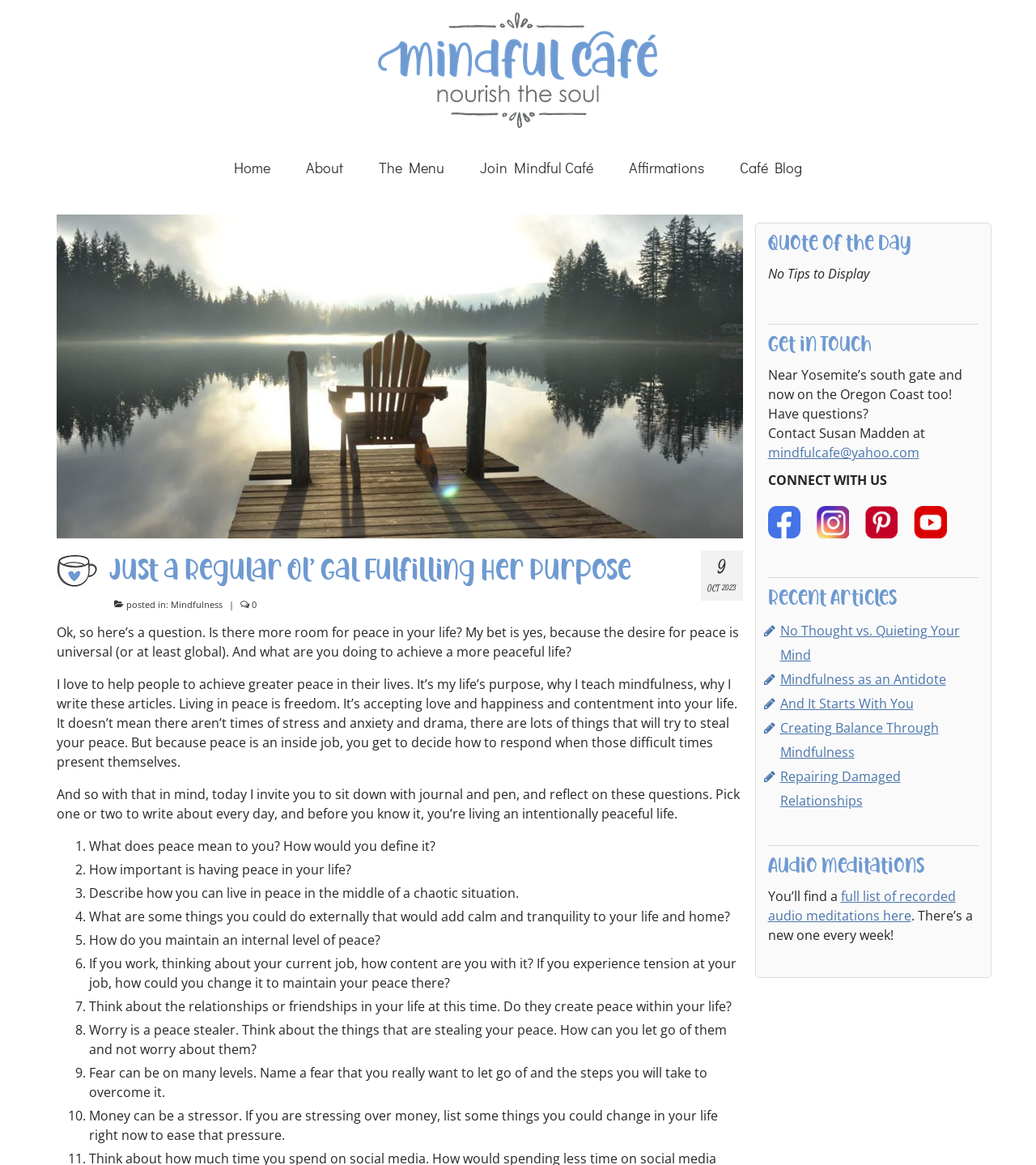Extract the heading text from the webpage.

Just a Regular Ol’ Gal Fulfilling Her Purpose